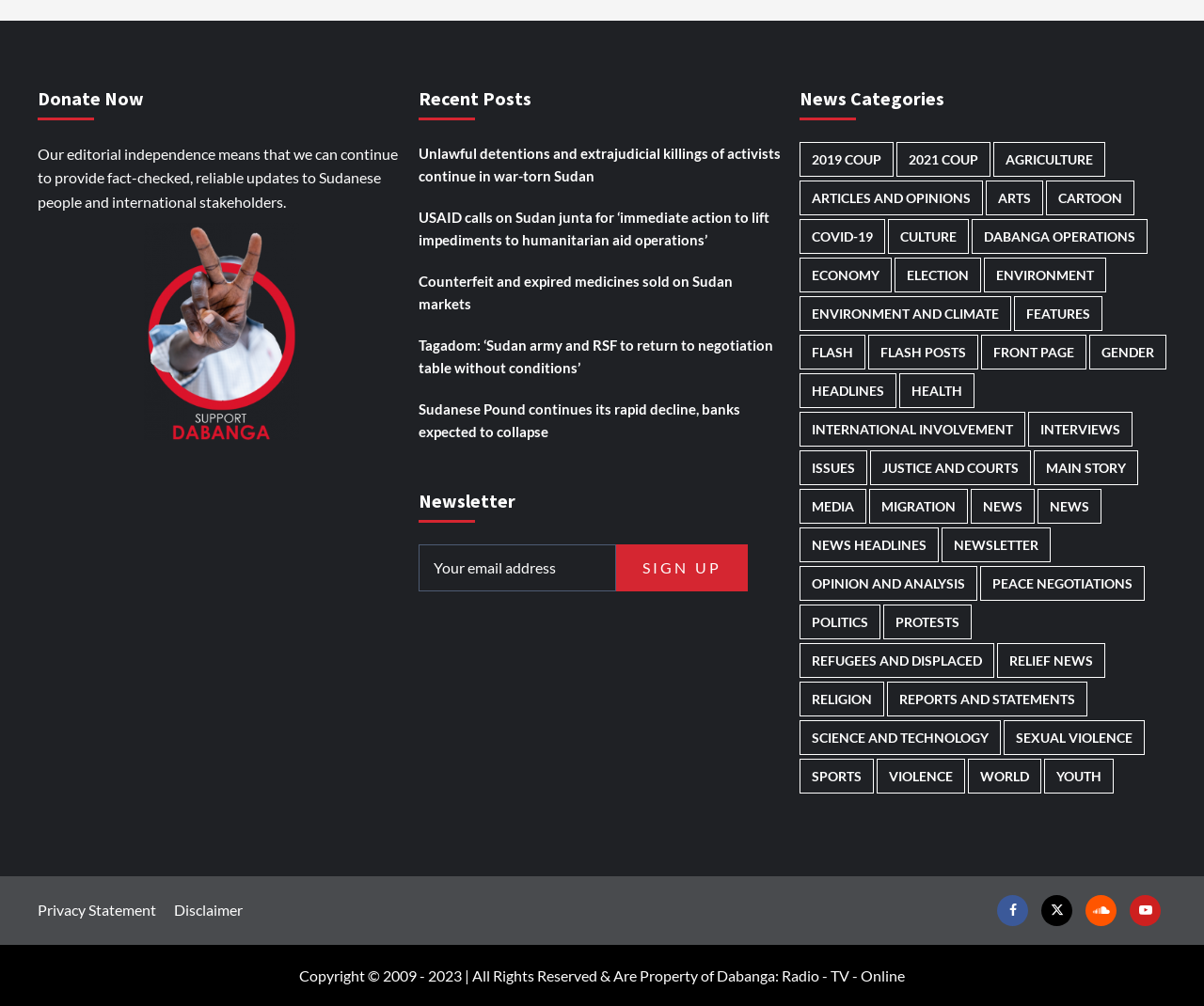Locate the bounding box coordinates of the element that should be clicked to fulfill the instruction: "Donate Now".

[0.031, 0.076, 0.336, 0.131]